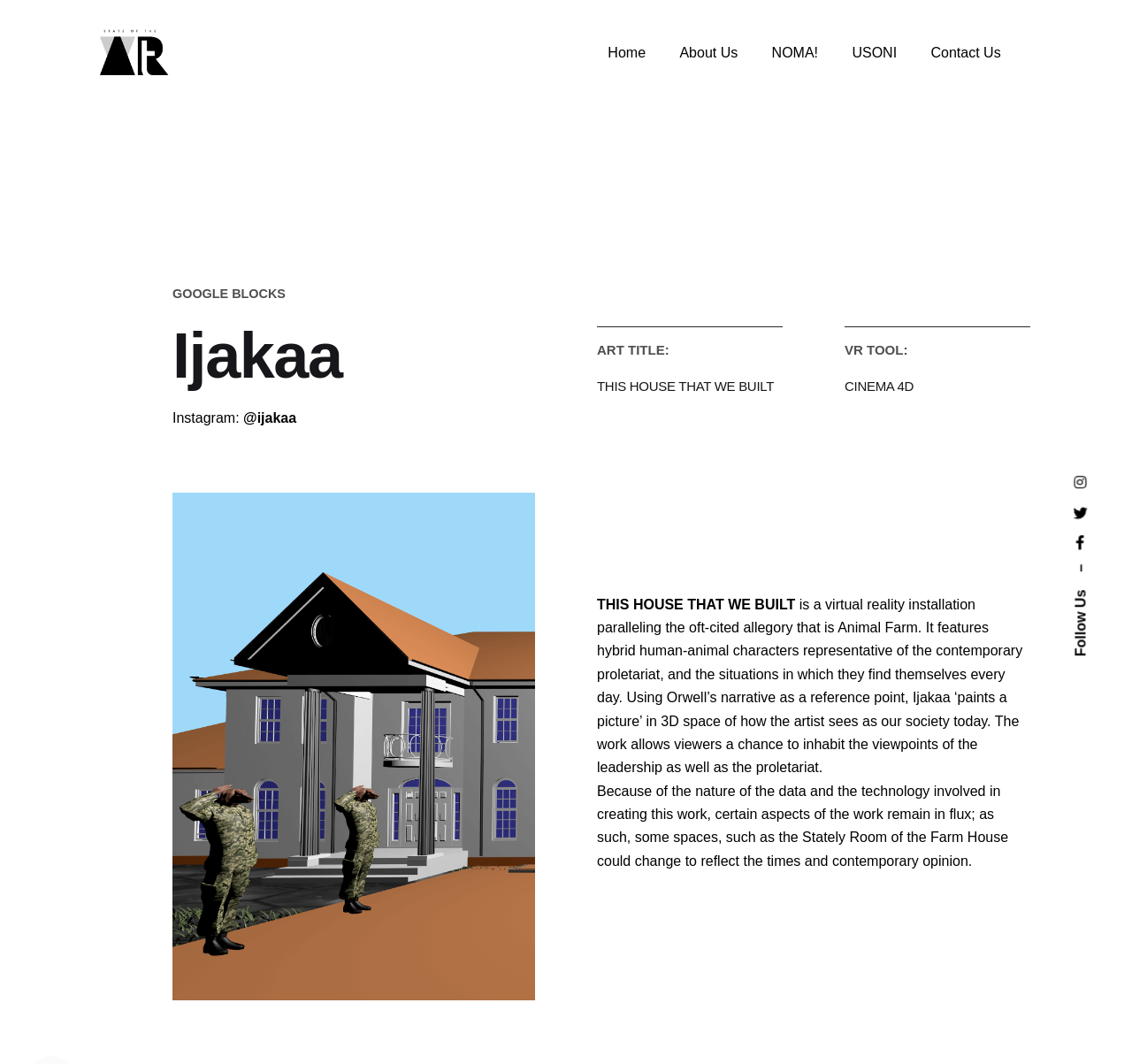What is the theme of the art installation?
Respond to the question with a well-detailed and thorough answer.

I found the answer by reading the text associated with the art installation. The text mentions that the installation 'paralleling the oft-cited allegory that is Animal Farm', suggesting that Animal Farm is the theme or inspiration behind the art installation.